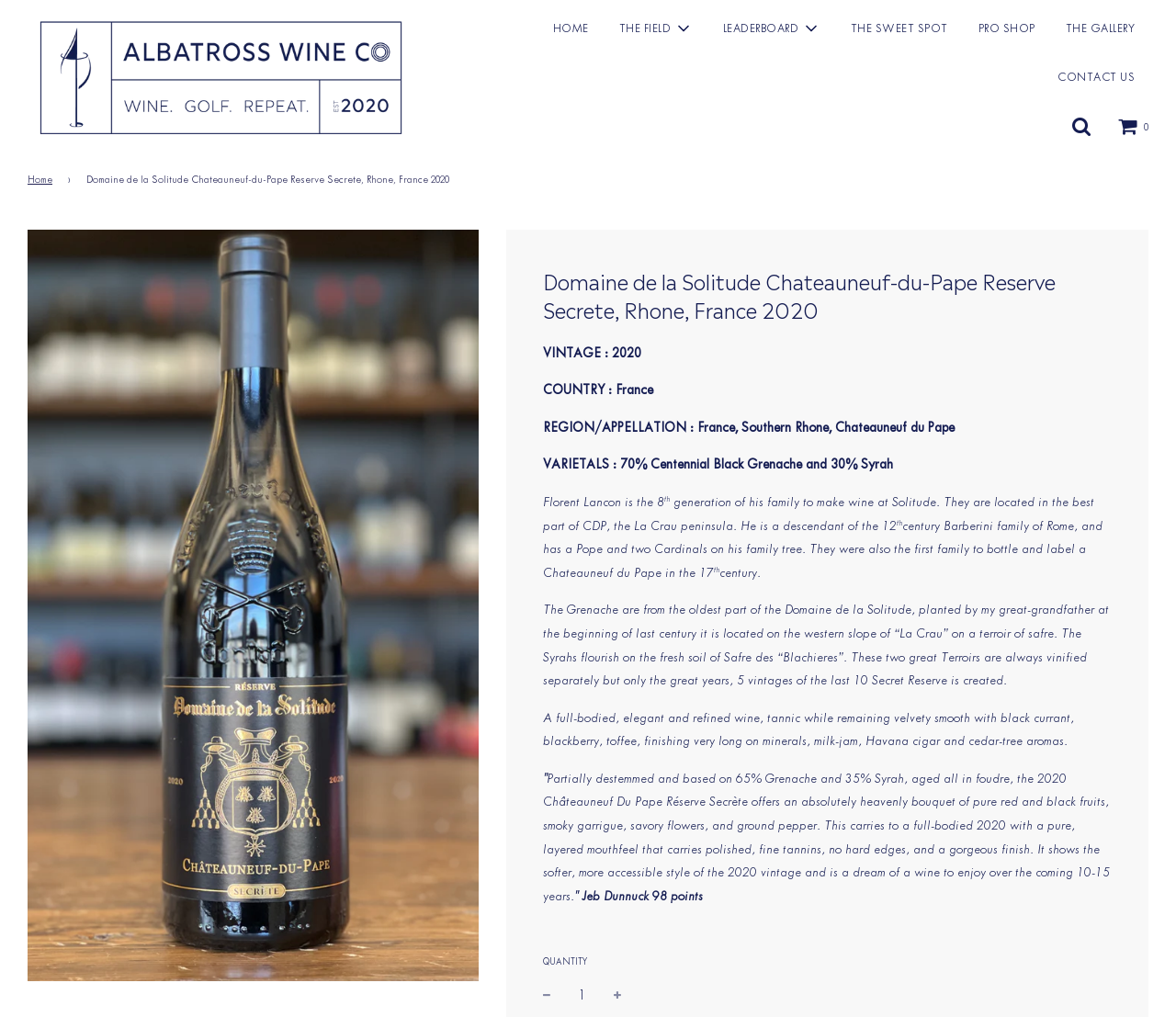Please specify the bounding box coordinates of the area that should be clicked to accomplish the following instruction: "Click the Albatross Wine Co image". The coordinates should consist of four float numbers between 0 and 1, i.e., [left, top, right, bottom].

[0.023, 0.009, 0.352, 0.144]